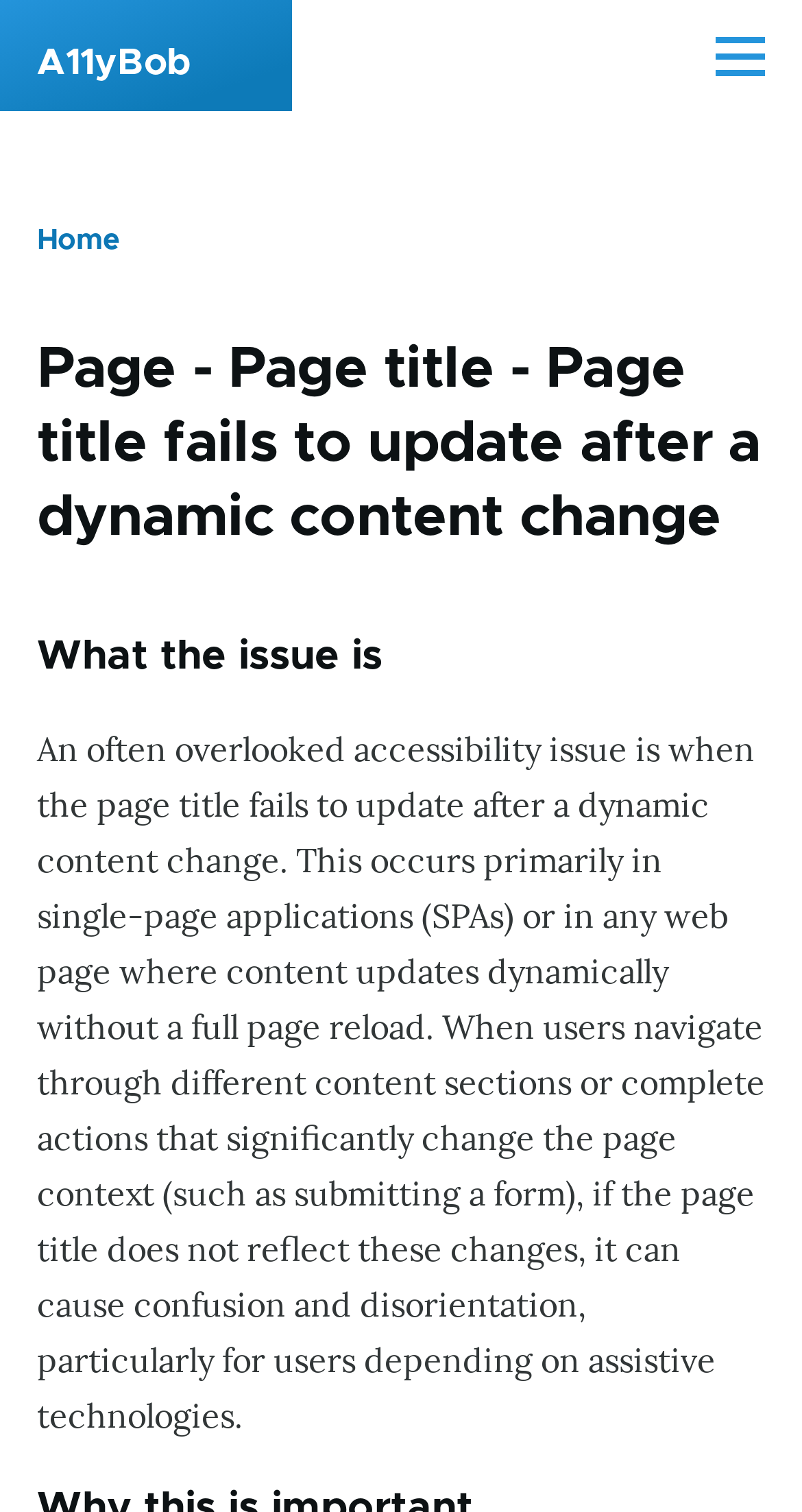Please provide the bounding box coordinates for the UI element as described: "Home". The coordinates must be four floats between 0 and 1, represented as [left, top, right, bottom].

[0.046, 0.15, 0.149, 0.169]